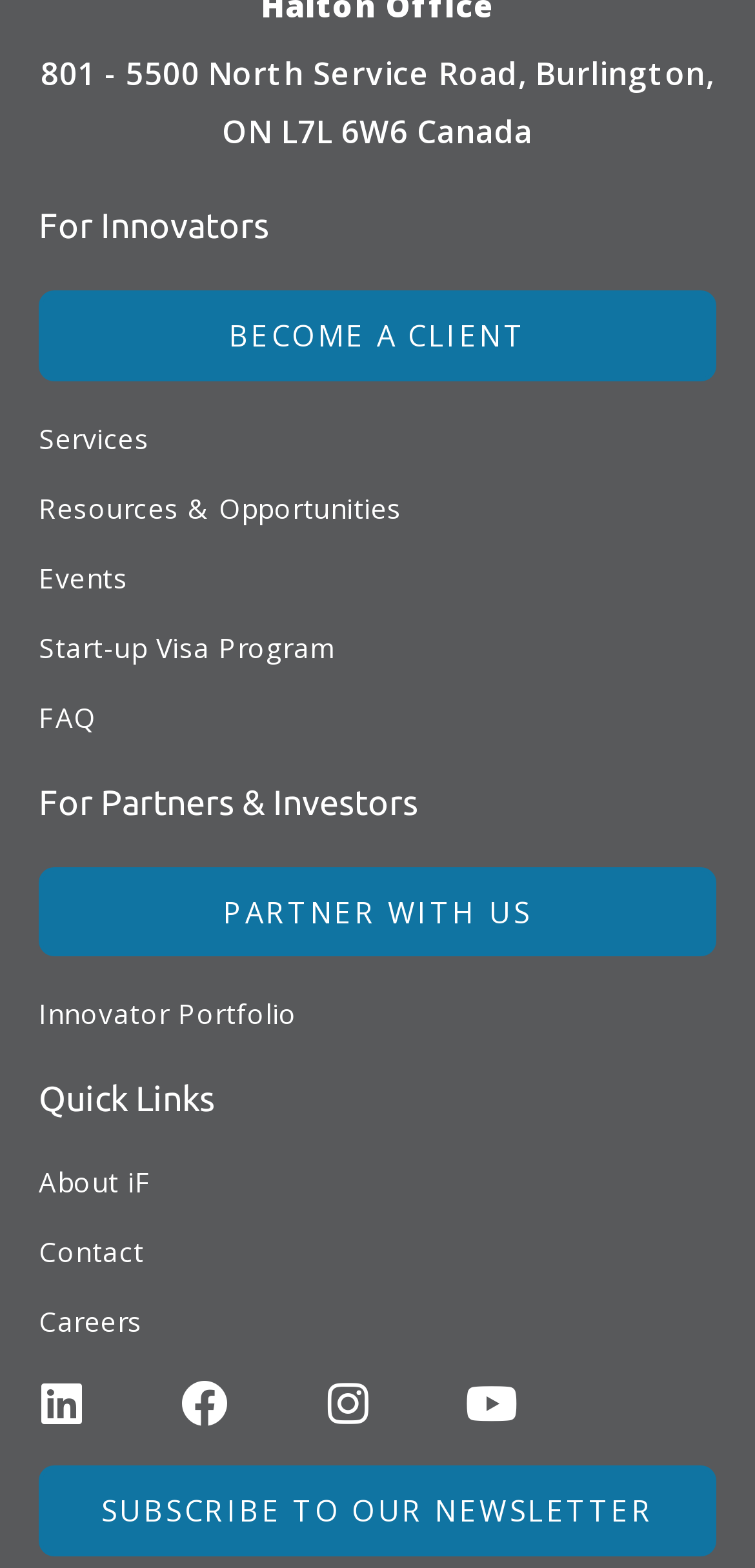Could you specify the bounding box coordinates for the clickable section to complete the following instruction: "View 'Resources & Opportunities'"?

[0.051, 0.312, 0.949, 0.337]